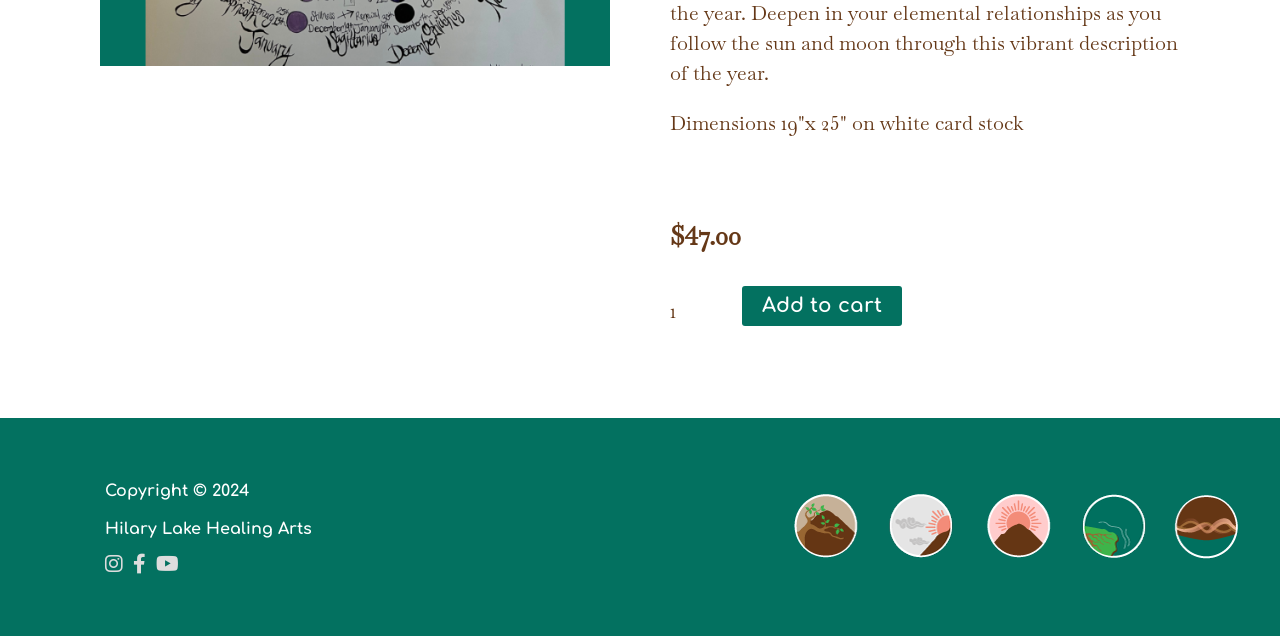Using the provided description parent_node: Copyright © 2024, find the bounding box coordinates for the UI element. Provide the coordinates in (top-left x, top-left y, bottom-right x, bottom-right y) format, ensuring all values are between 0 and 1.

[0.082, 0.86, 0.096, 0.901]